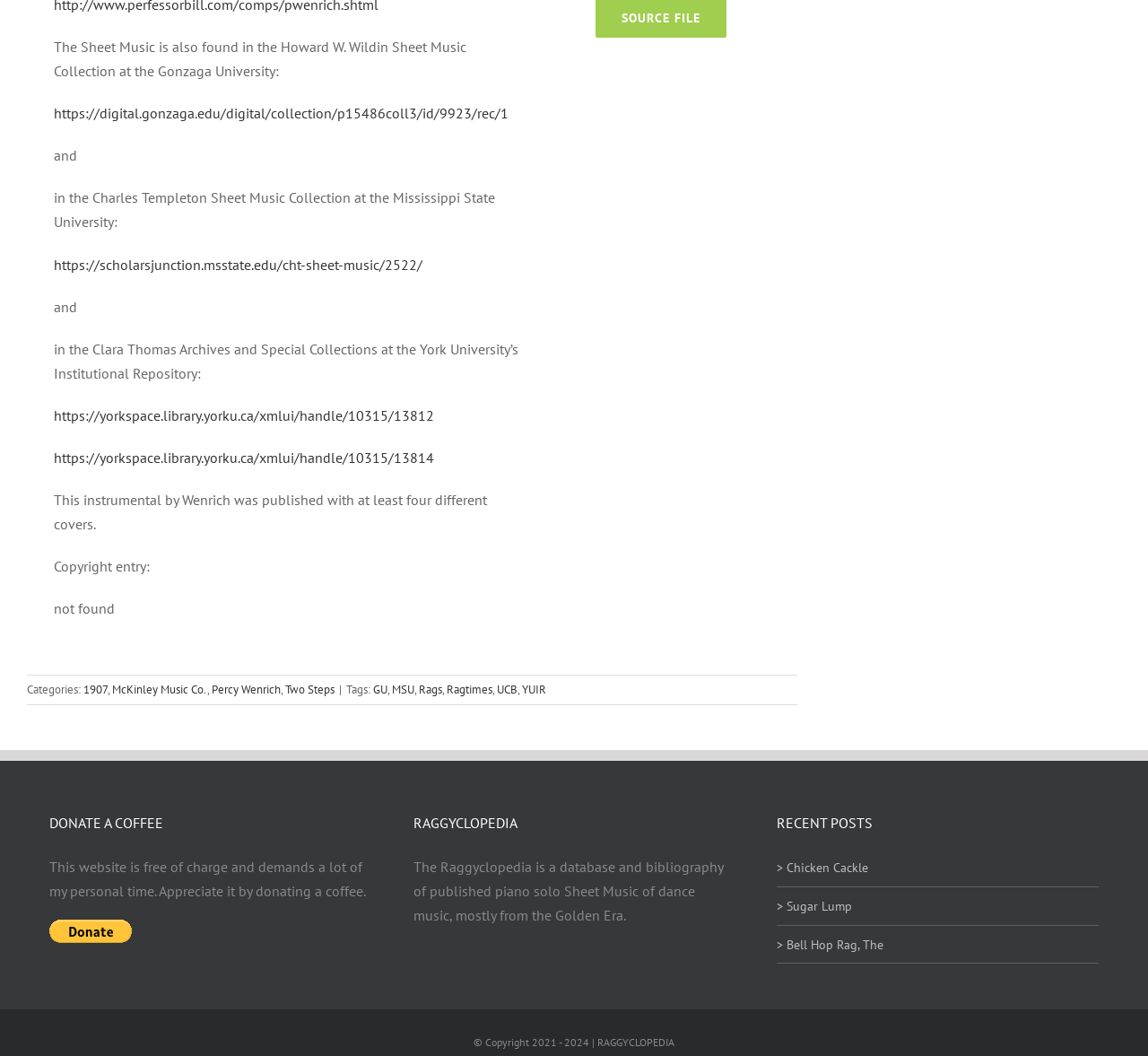Please give a short response to the question using one word or a phrase:
What is the copyright year range of the webpage?

2021 - 2024